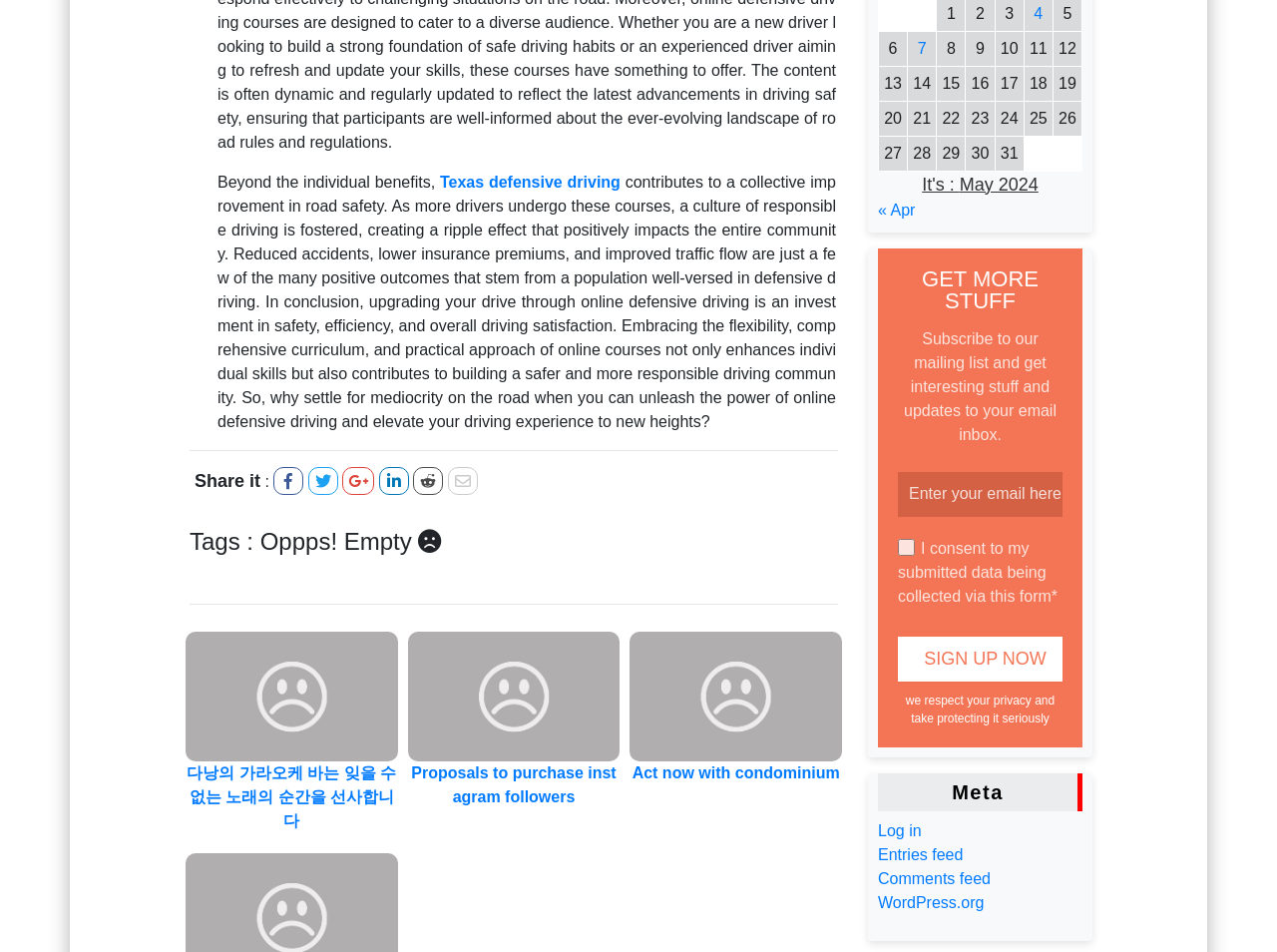Specify the bounding box coordinates of the area to click in order to execute this command: 'Enter email address'. The coordinates should consist of four float numbers ranging from 0 to 1, and should be formatted as [left, top, right, bottom].

[0.703, 0.495, 0.832, 0.542]